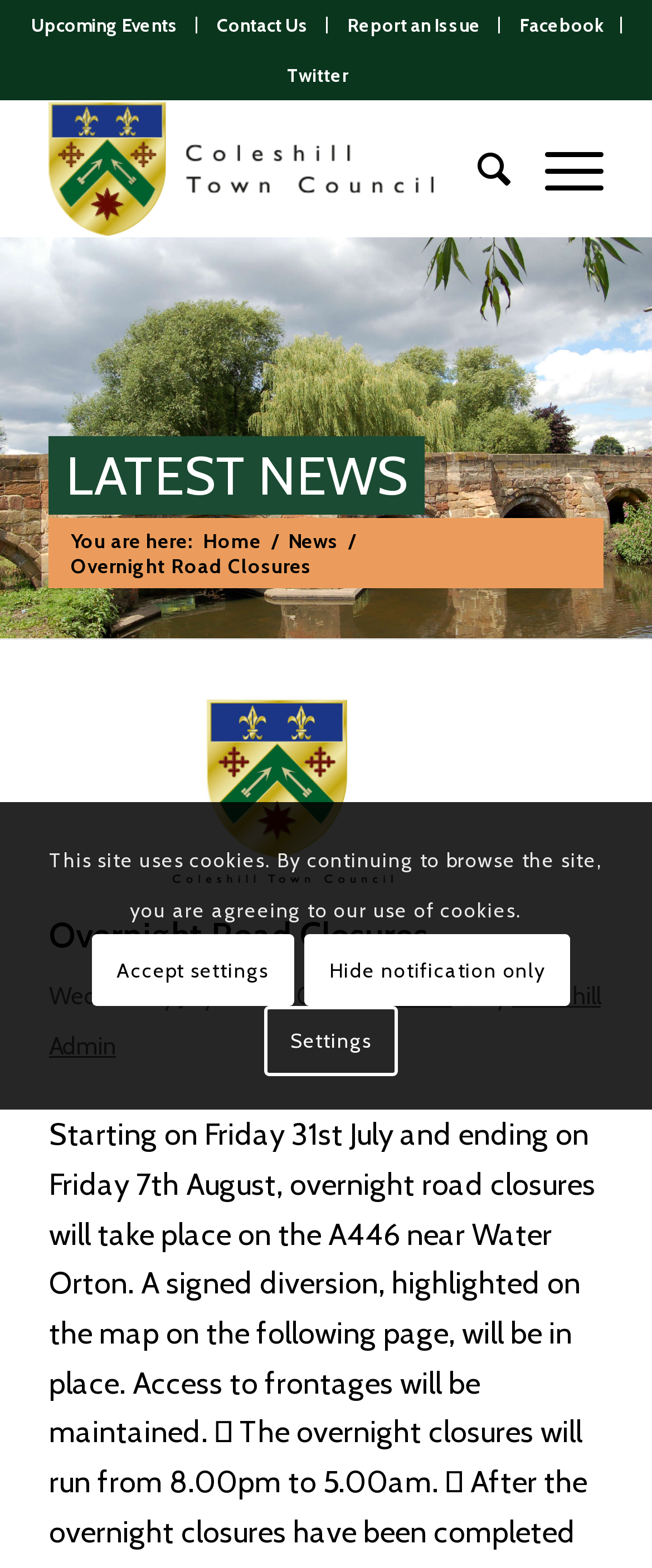Identify the bounding box coordinates of the element that should be clicked to fulfill this task: "Learn about 'naturopathic medicine'". The coordinates should be provided as four float numbers between 0 and 1, i.e., [left, top, right, bottom].

None